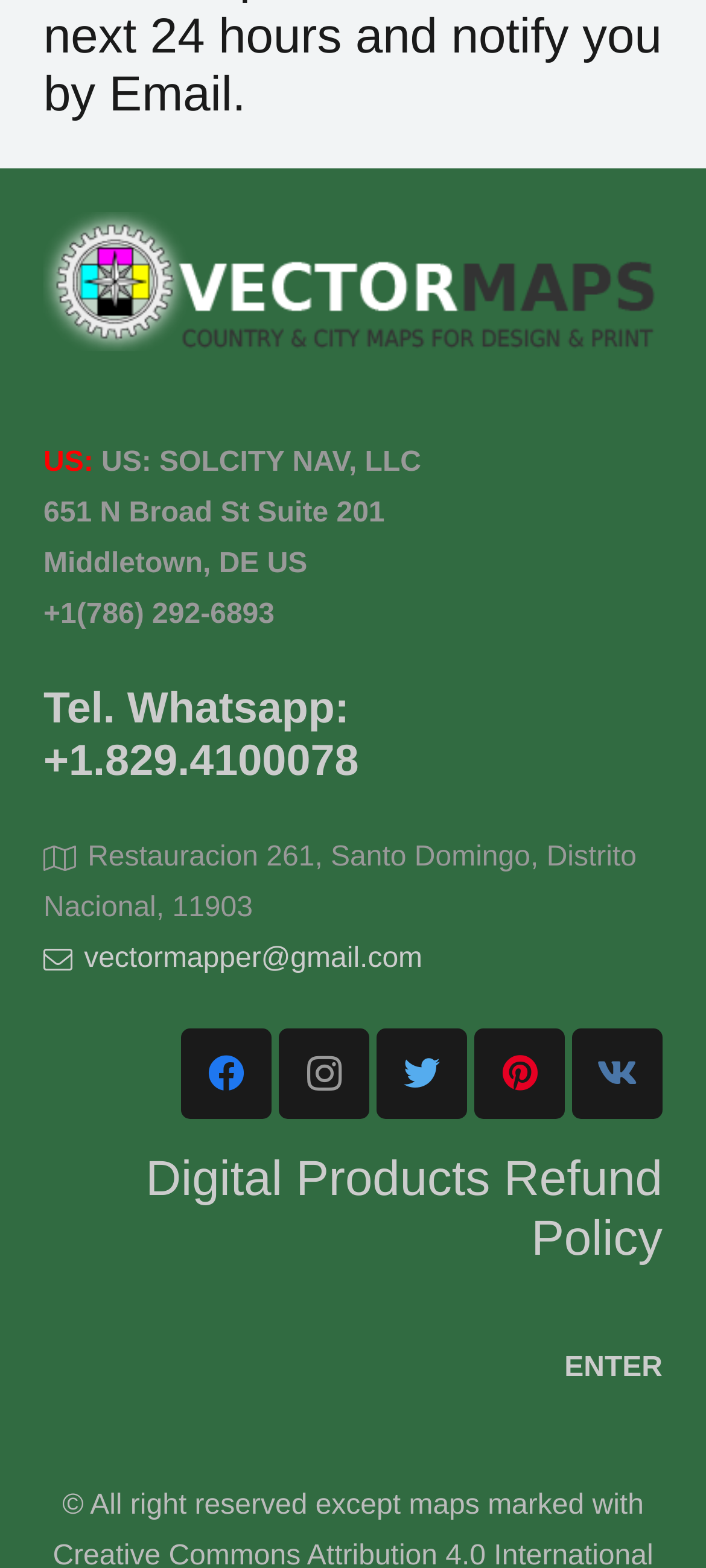What is the email address?
From the image, respond using a single word or phrase.

vectormapper@gmail.com